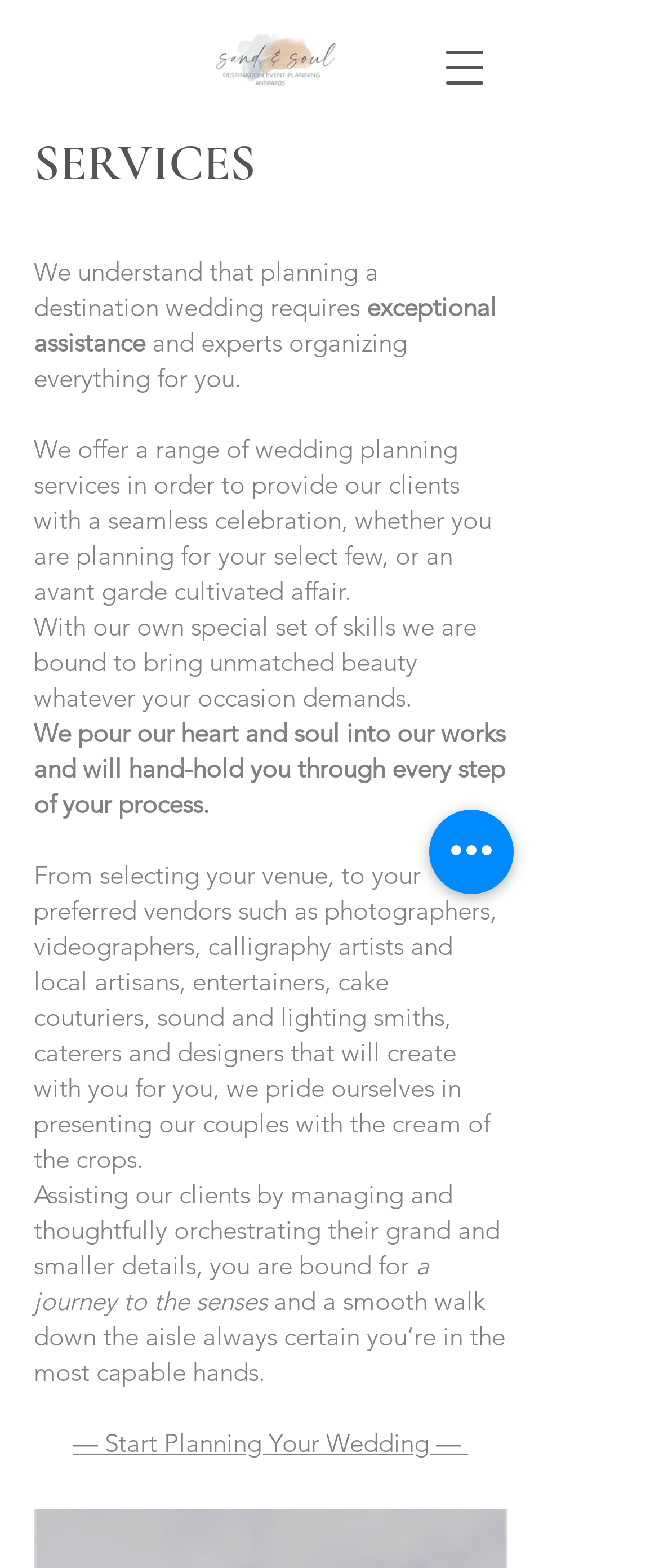What is the call-to-action on the webpage?
Deliver a detailed and extensive answer to the question.

The call-to-action on the webpage is '— Start Planning Your Wedding —', which is a link that encourages visitors to take the next step and start planning their wedding with the website's services.